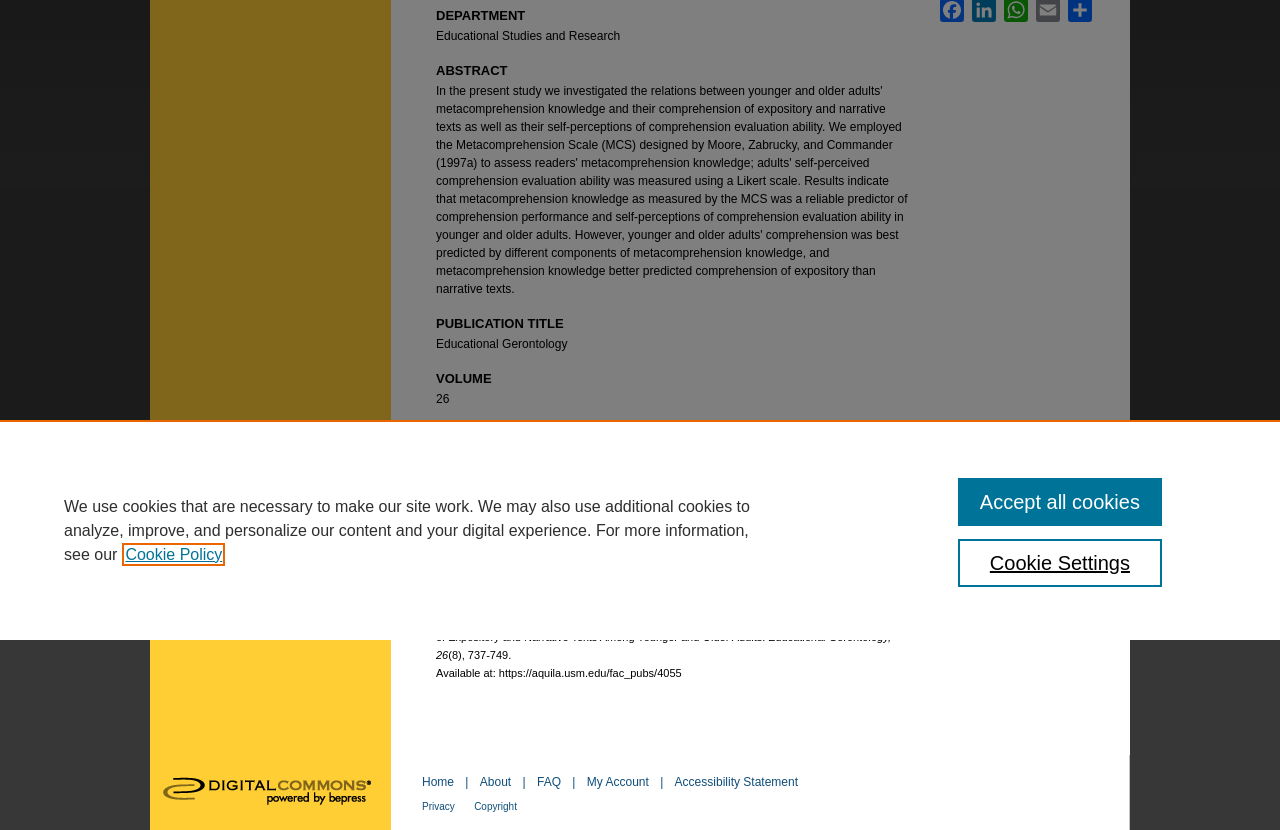Given the element description "My Account" in the screenshot, predict the bounding box coordinates of that UI element.

[0.458, 0.934, 0.507, 0.951]